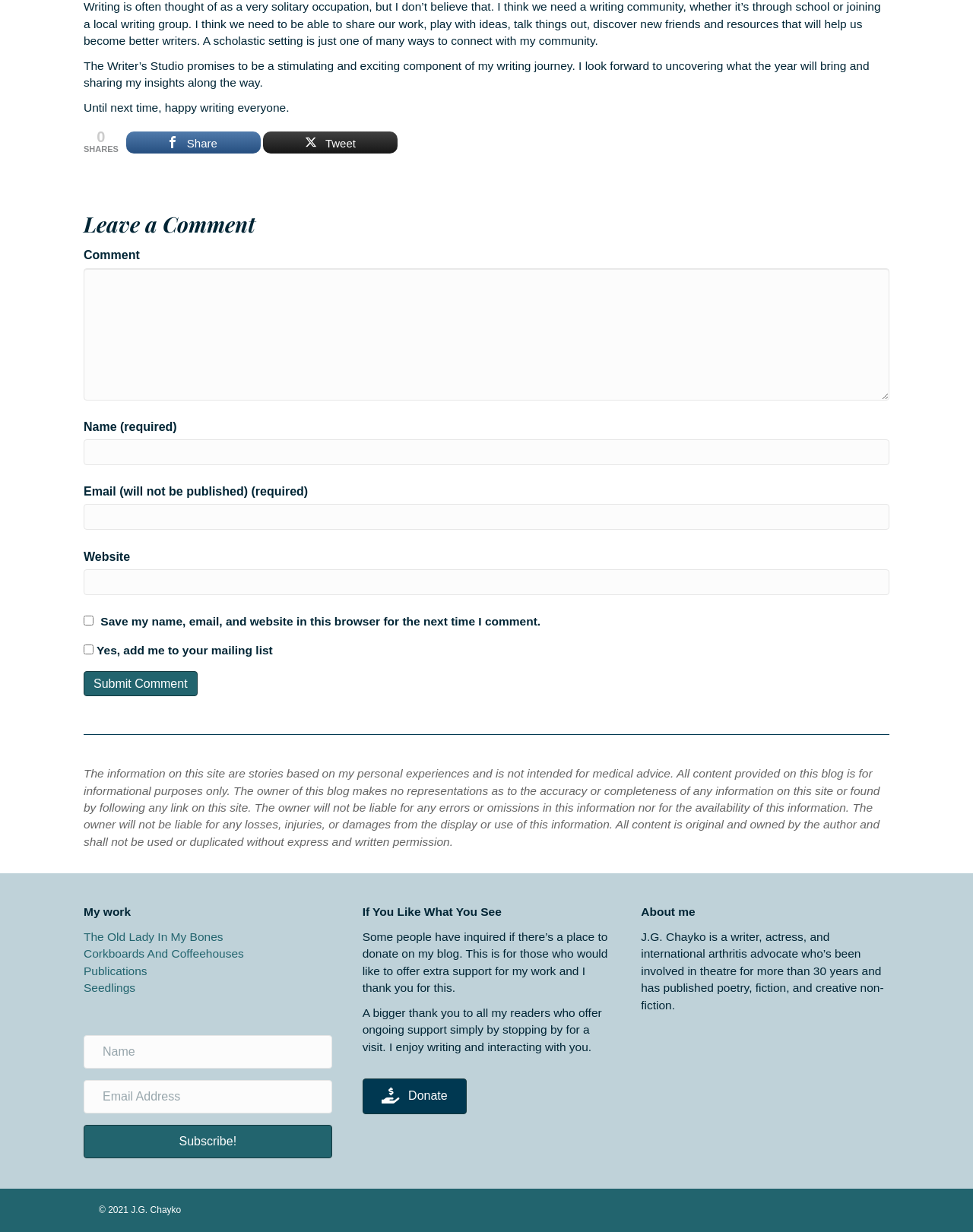Find the bounding box coordinates of the clickable element required to execute the following instruction: "Visit the 'The Old Lady In My Bones' page". Provide the coordinates as four float numbers between 0 and 1, i.e., [left, top, right, bottom].

[0.086, 0.755, 0.229, 0.765]